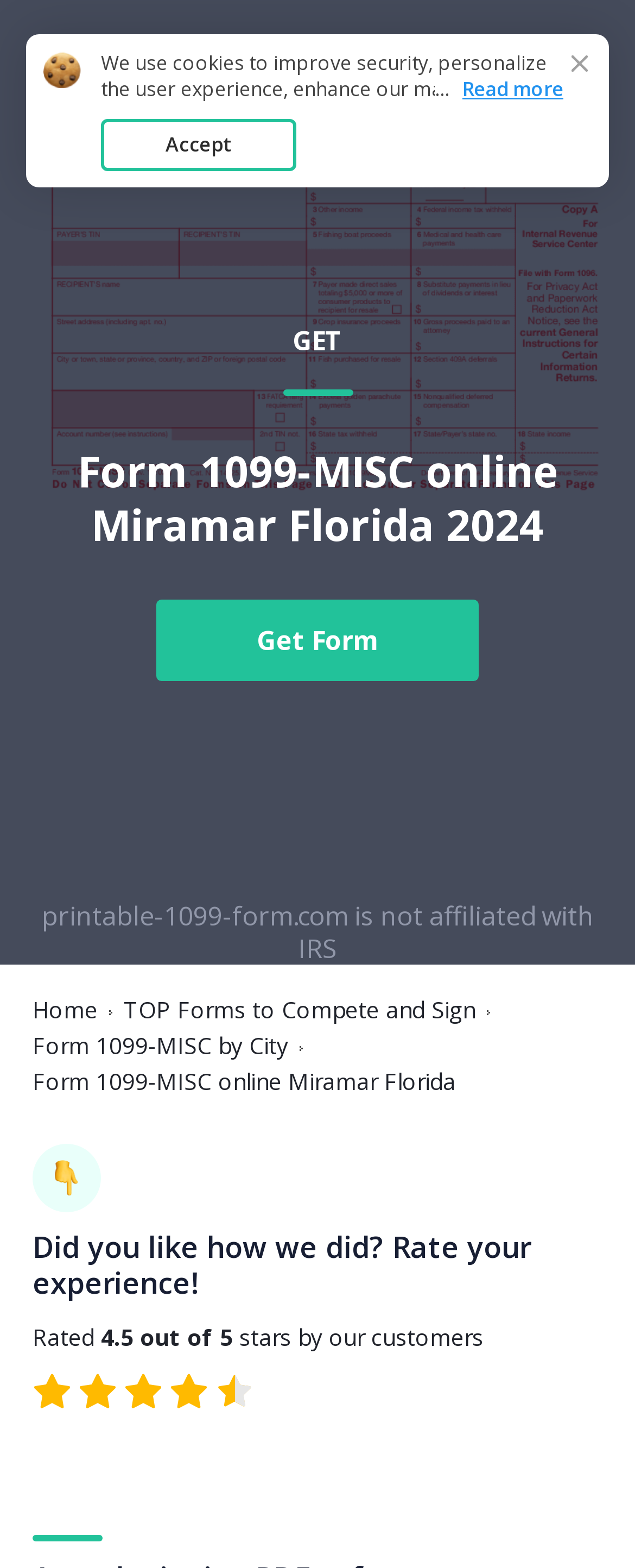Construct a comprehensive description capturing every detail on the webpage.

This webpage is focused on providing a service to fill out Form 1099-MISC online, specifically for Miramar, Florida. At the top of the page, there is a large image of the form, taking up most of the width. Below the image, there are two links: "Printable 1099 Form" and an image with no description. 

To the right of the image, there is a section with a heading "Form 1099-MISC online Miramar Florida 2024" and a link "GET Form 1099-MISC online Miramar Florida 2024" that spans most of the width. Below this link, there is a "Get Form" button. 

On the top-right corner, there is a small image and a link "irs-efile". Below this, there are several links, including "Home", "TOP Forms to Compete and Sign", and "Form 1099-MISC by City". 

In the middle of the page, there is a static text "Form 1099-MISC online Miramar Florida" followed by a heading "Did you like how we did? Rate your experience!" and a rating system with 4.5 out of 5 stars. 

At the bottom of the page, there is a paragraph of text about the use of cookies, with a link to read the Cookie Policy. Next to this, there is an "Accept" button. On the bottom-right corner, there are two static texts "...", and "Read more".